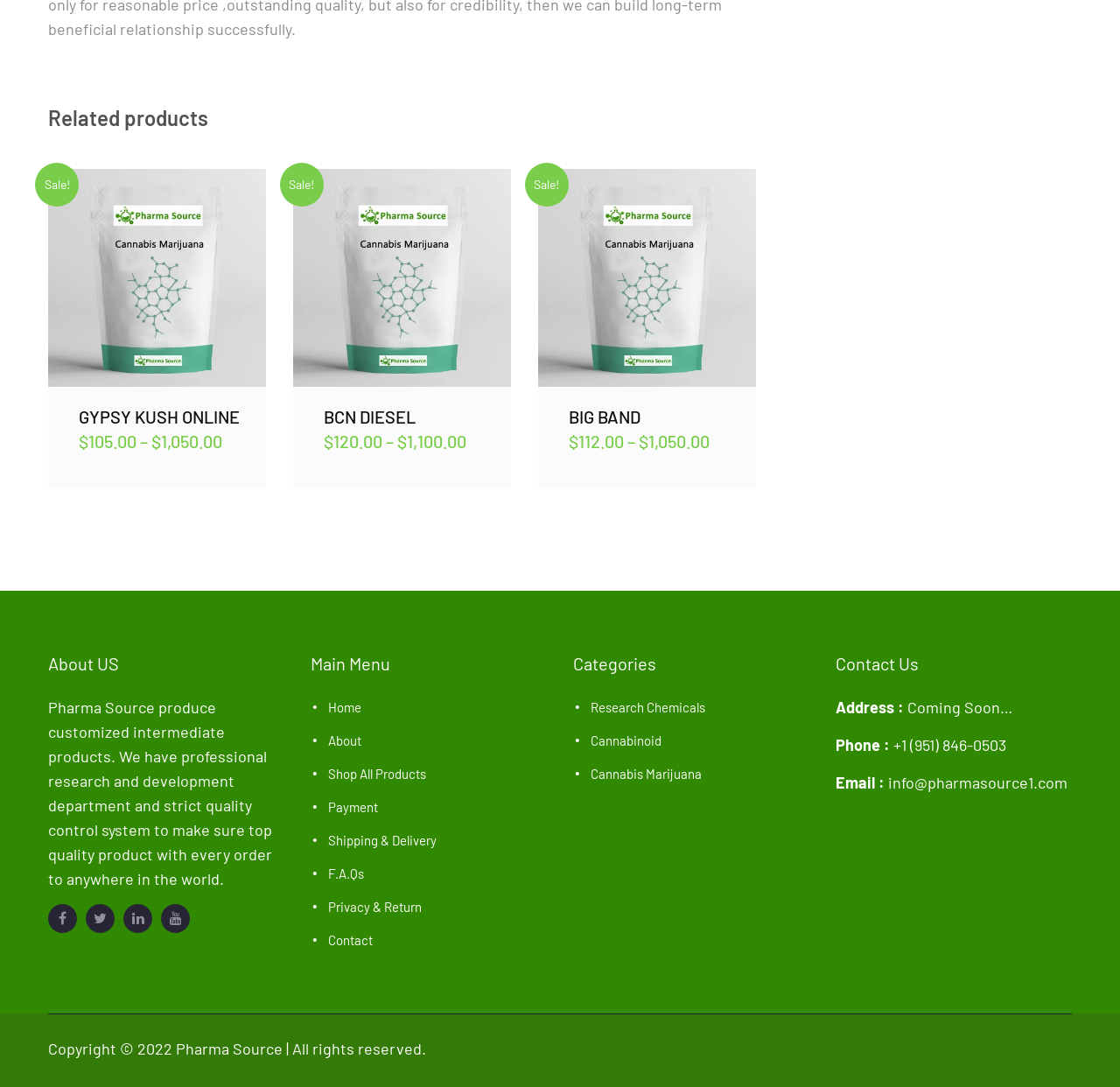Please determine the bounding box coordinates for the UI element described here. Use the format (top-left x, top-left y, bottom-right x, bottom-right y) with values bounded between 0 and 1: Select options

[0.508, 0.237, 0.647, 0.275]